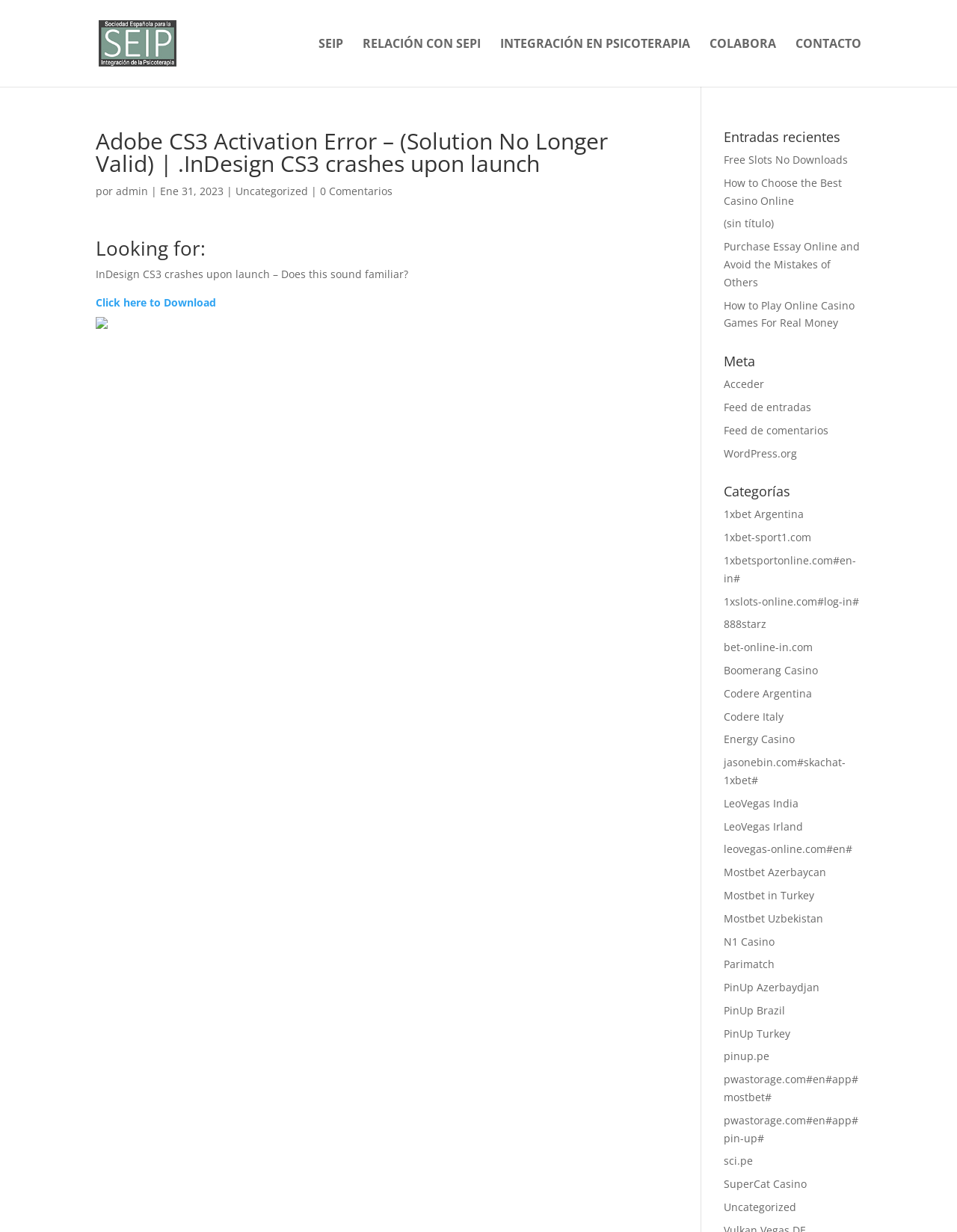Please specify the bounding box coordinates of the element that should be clicked to execute the given instruction: 'Access the 'RELACIÓN CON SEPI' page'. Ensure the coordinates are four float numbers between 0 and 1, expressed as [left, top, right, bottom].

[0.379, 0.031, 0.502, 0.07]